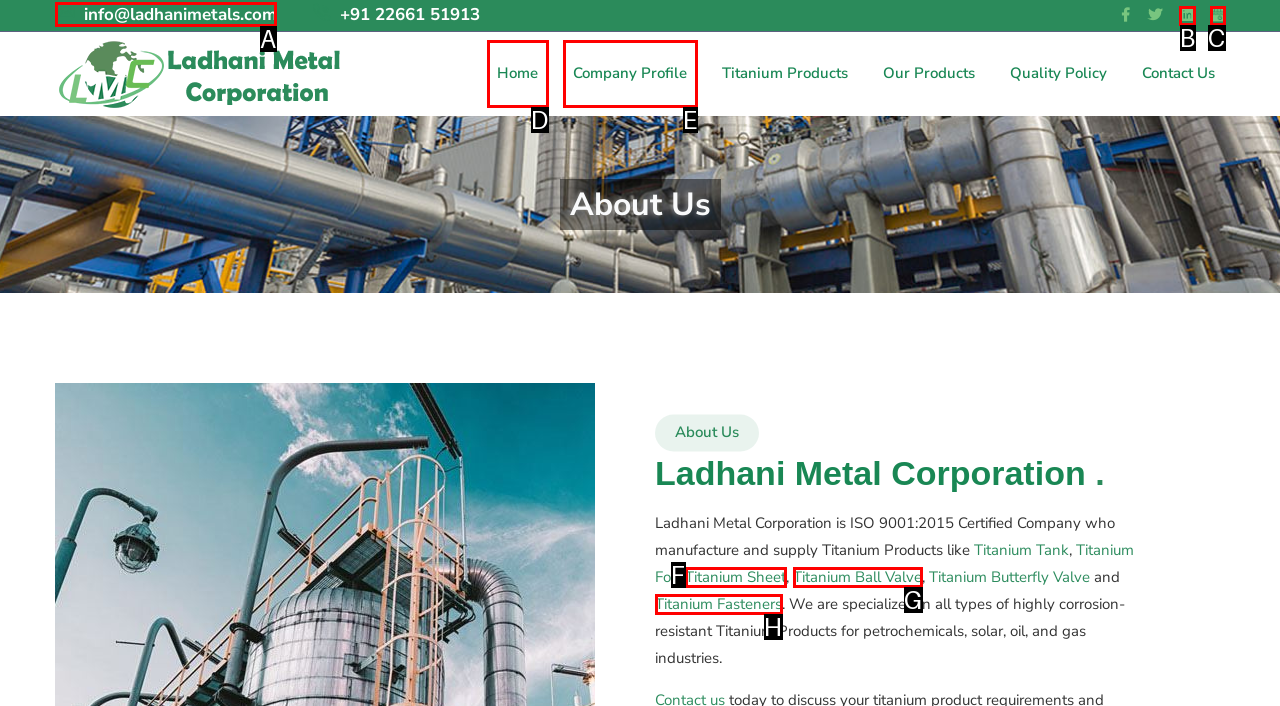Choose the letter of the option you need to click to Send an email to the company. Answer with the letter only.

A